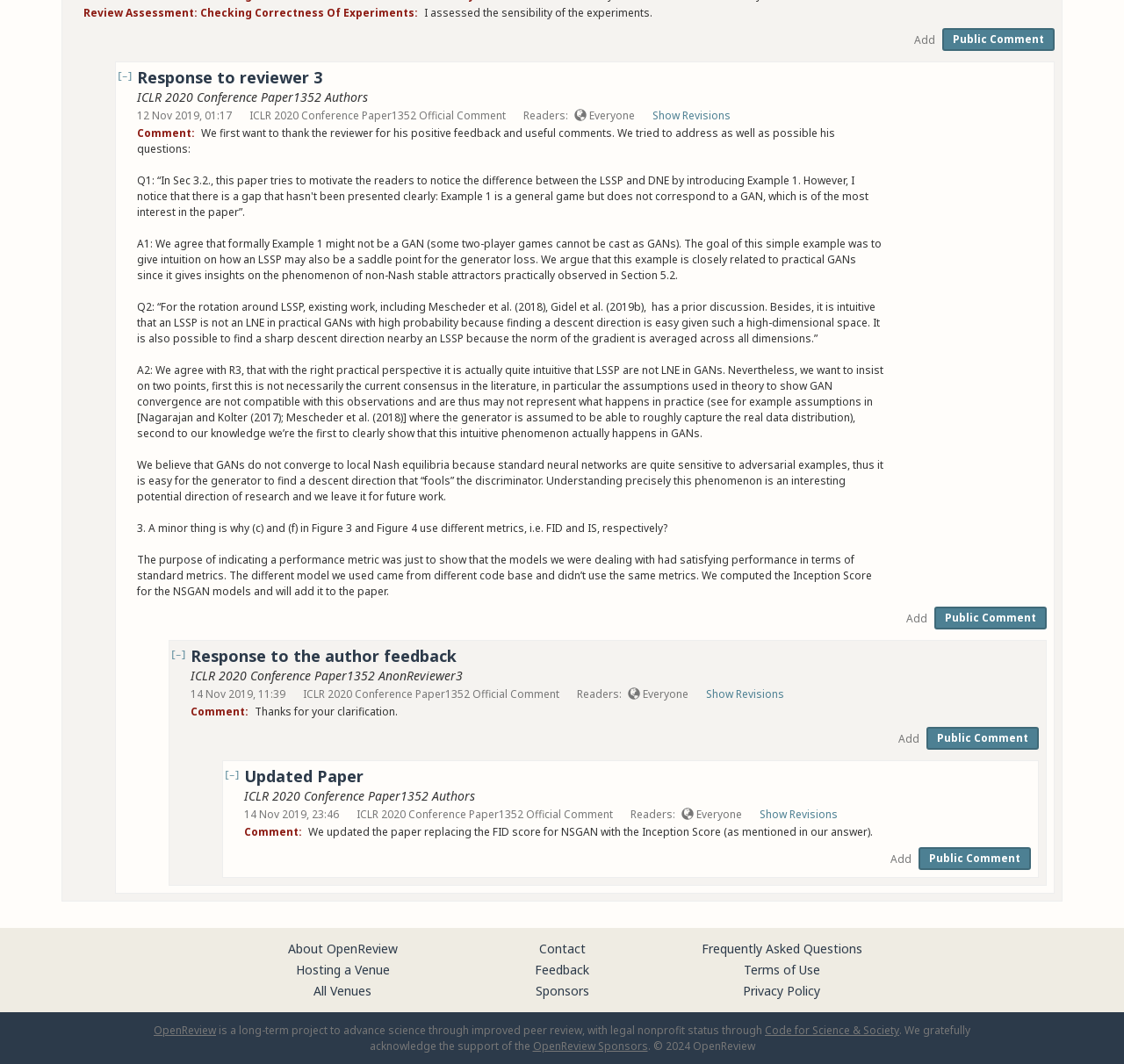Provide the bounding box coordinates of the area you need to click to execute the following instruction: "Link to this comment".

[0.297, 0.062, 0.325, 0.084]